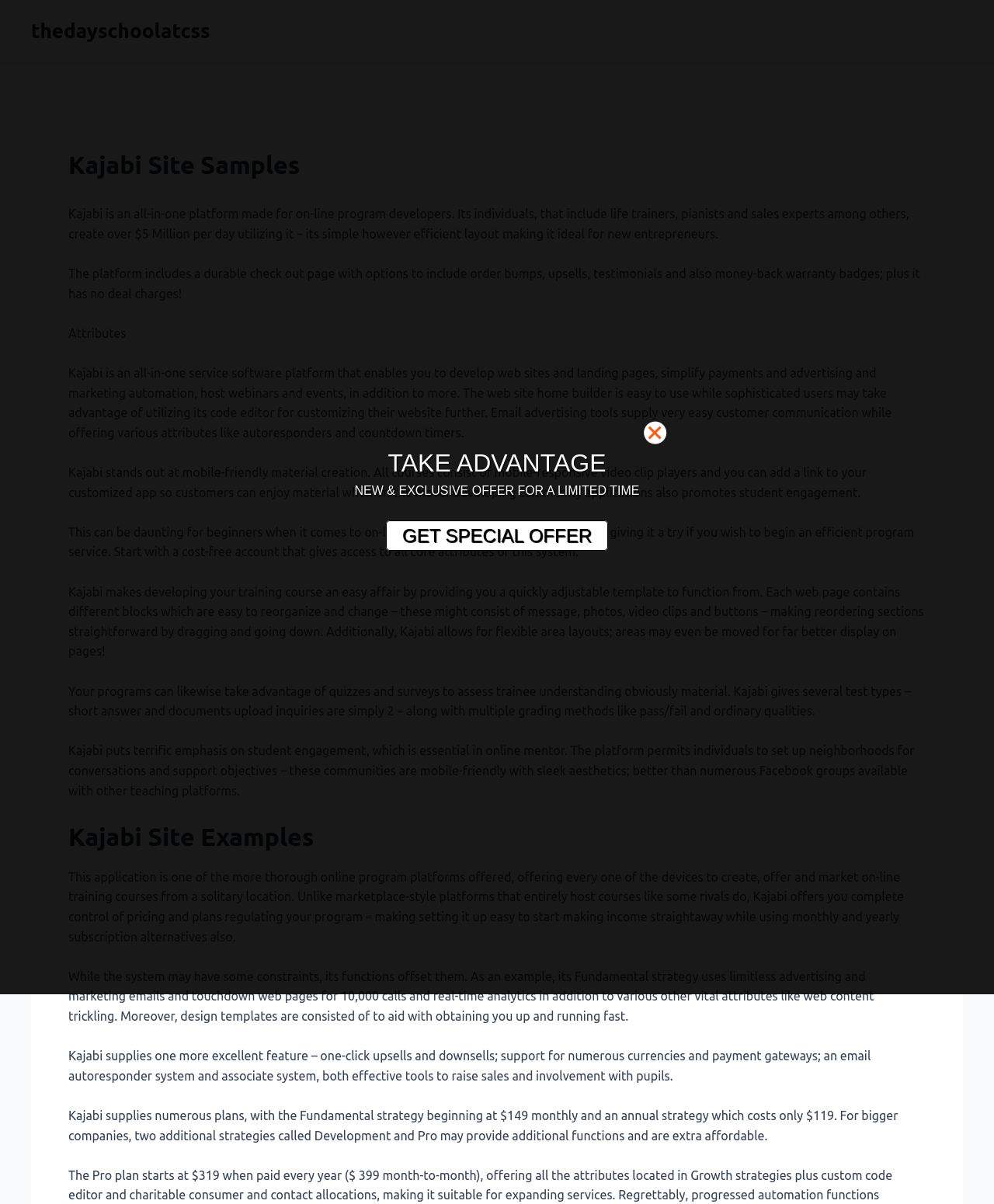Find the bounding box coordinates for the HTML element described as: "thedayschoolatcss". The coordinates should consist of four float values between 0 and 1, i.e., [left, top, right, bottom].

[0.031, 0.016, 0.212, 0.035]